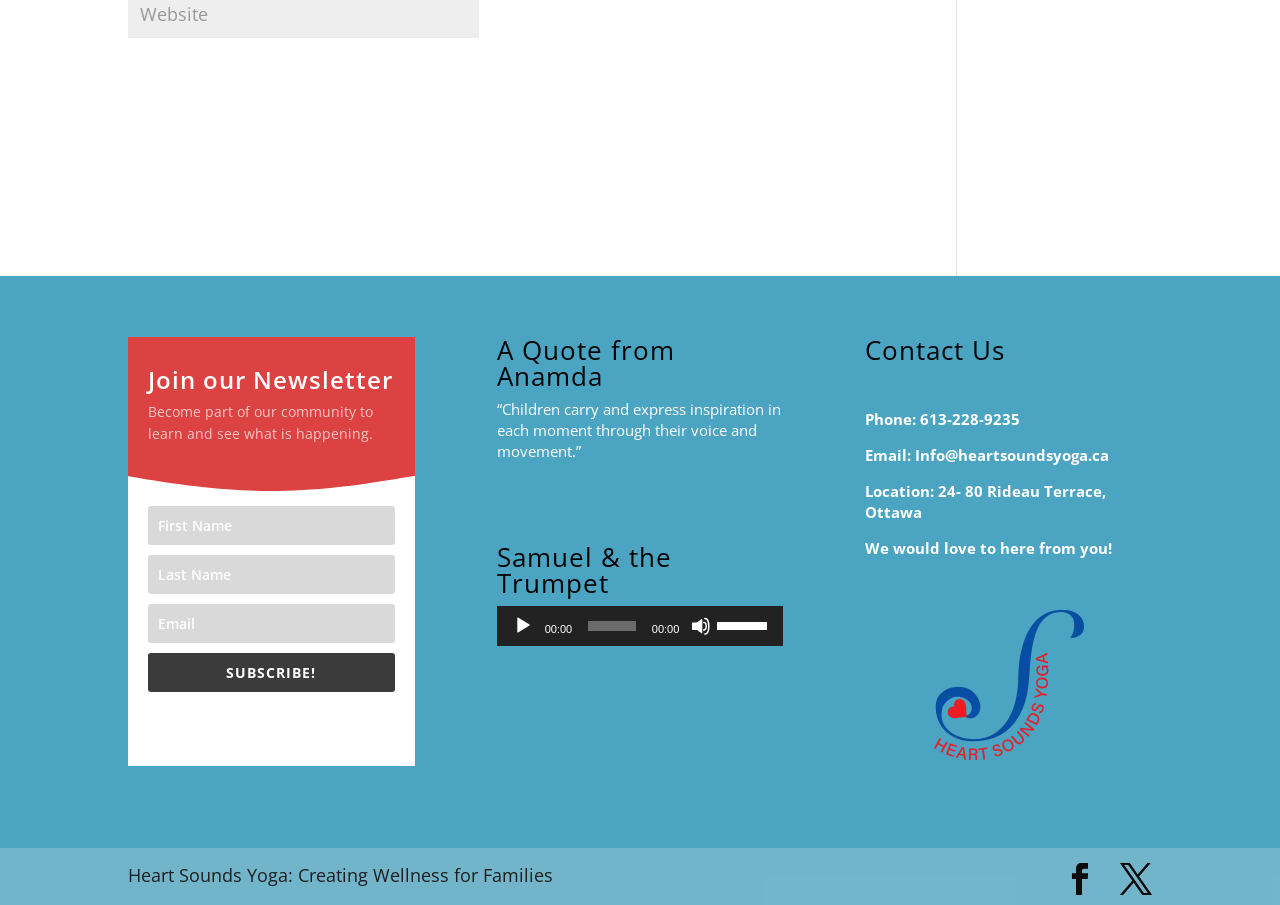Please identify the bounding box coordinates of the element that needs to be clicked to execute the following command: "Contact us via phone". Provide the bounding box using four float numbers between 0 and 1, formatted as [left, top, right, bottom].

[0.676, 0.452, 0.797, 0.475]